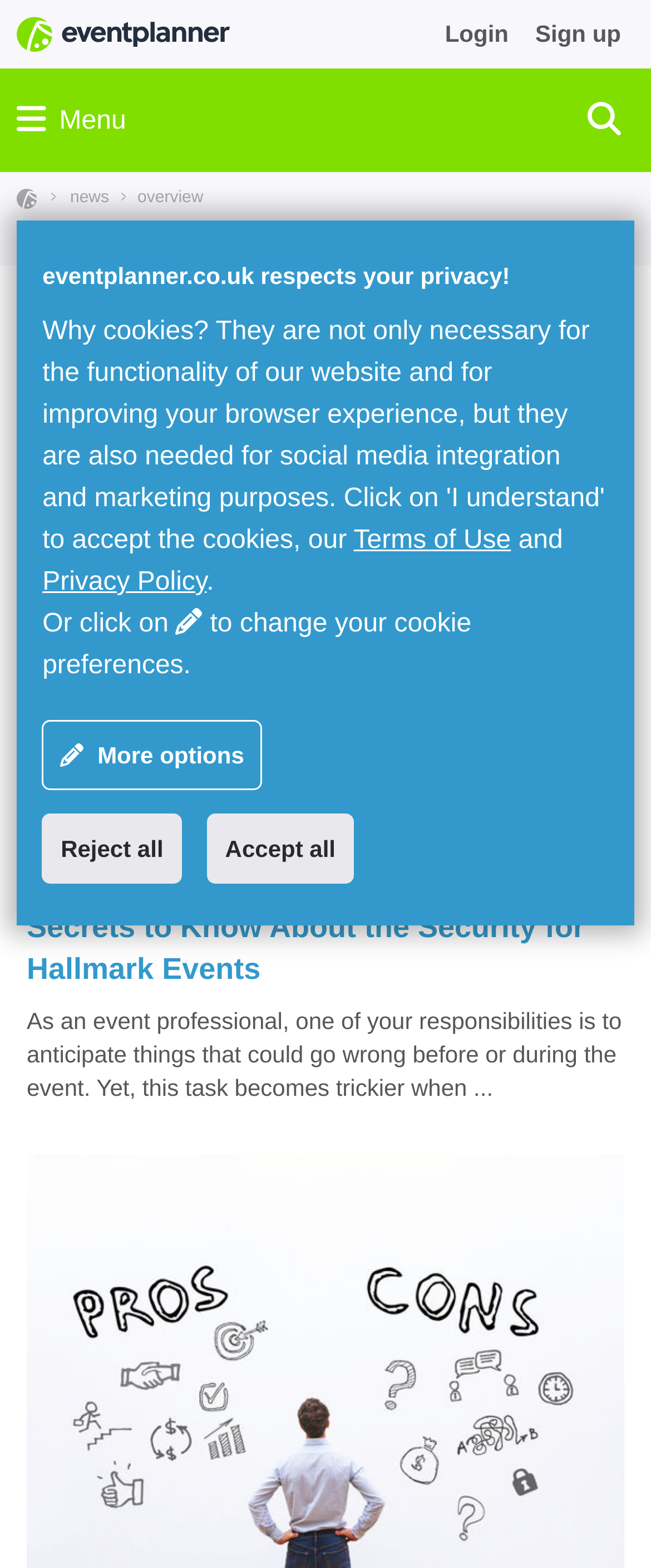How many links are in the top navigation menu?
Offer a detailed and full explanation in response to the question.

The top navigation menu is located at the top of the webpage, and it contains three links: 'Menu', 'Login', and 'Sign up'.